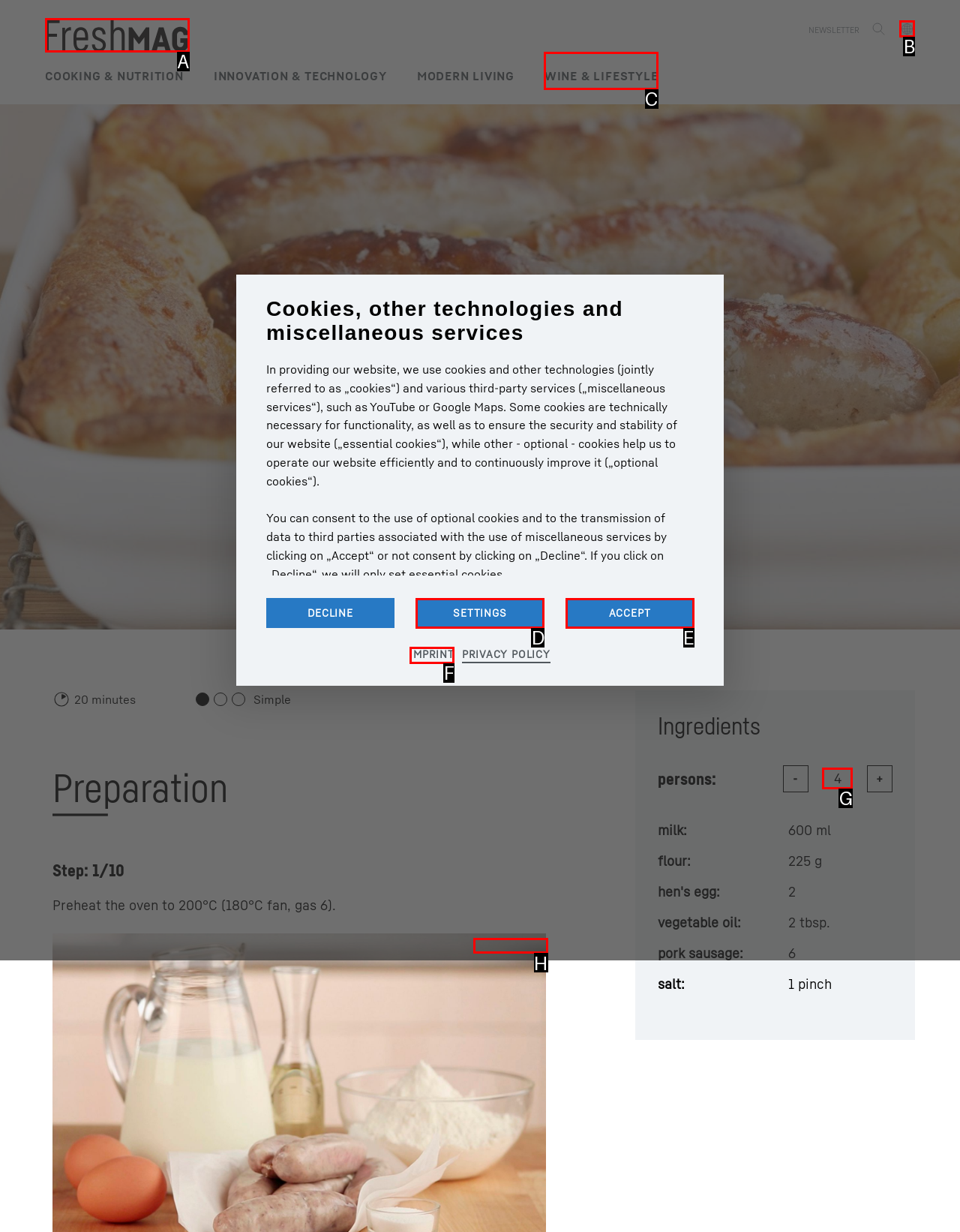Determine the letter of the UI element that will complete the task: Click the button to view more preparation steps
Reply with the corresponding letter.

B